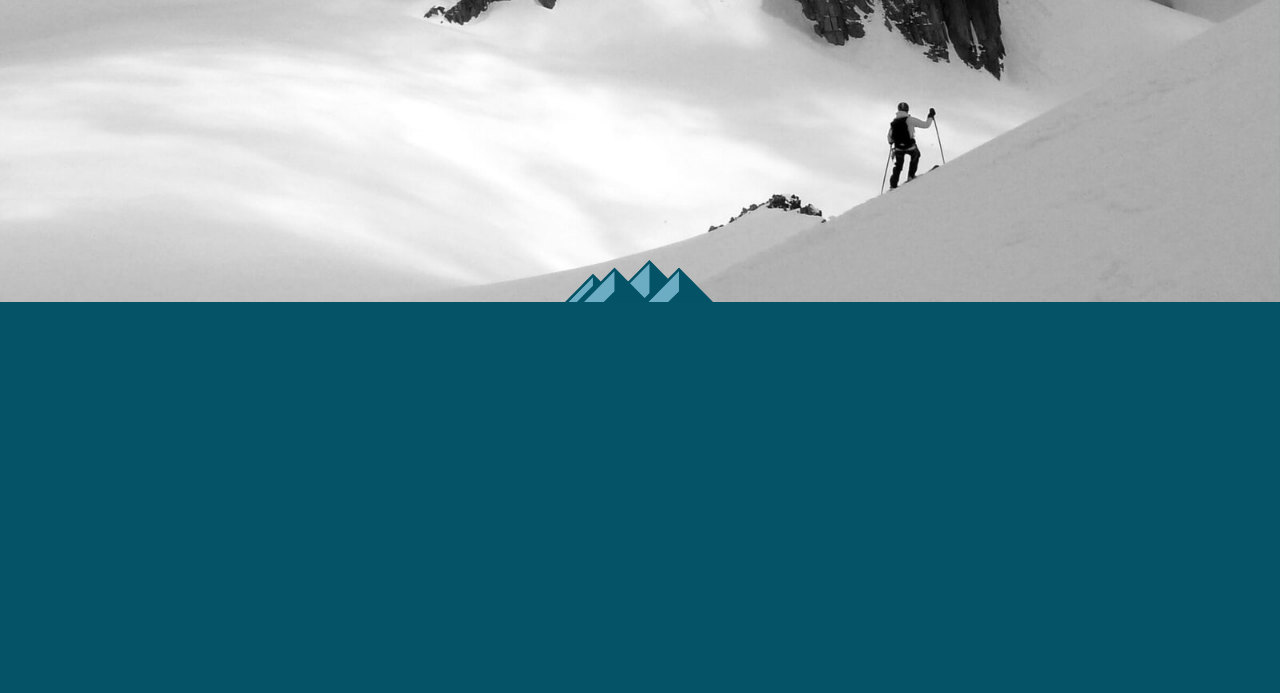Based on the description "Today’s Challenges", find the bounding box of the specified UI element.

[0.465, 0.812, 0.572, 0.844]